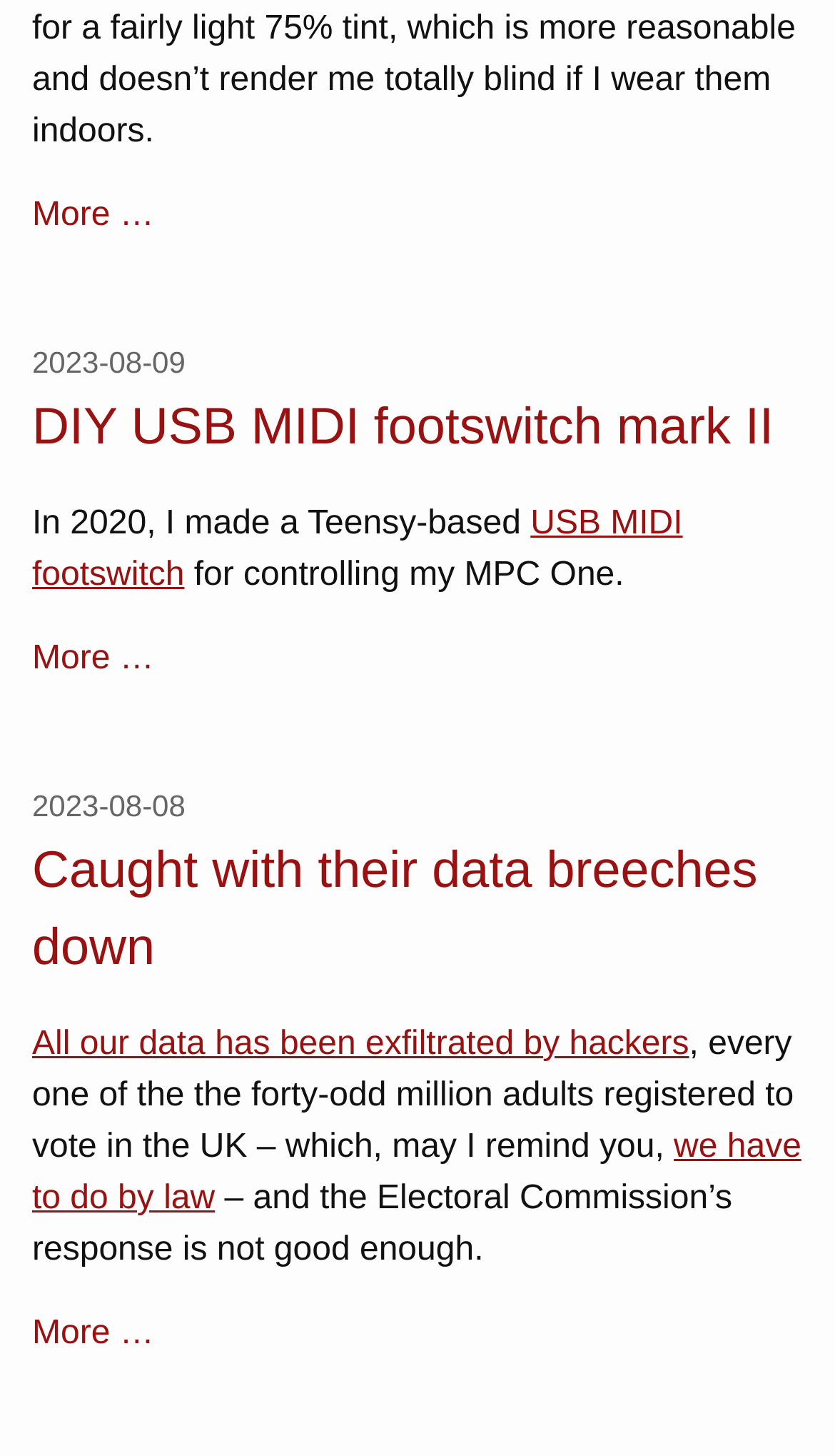Look at the image and answer the question in detail:
What is the purpose of the 'More …' links?

The 'More …' links are scattered throughout the webpage, and they seem to be related to the articles. When clicked, they likely lead to the full article or more information about the topic. Their purpose is to allow users to read more about the article if they're interested.